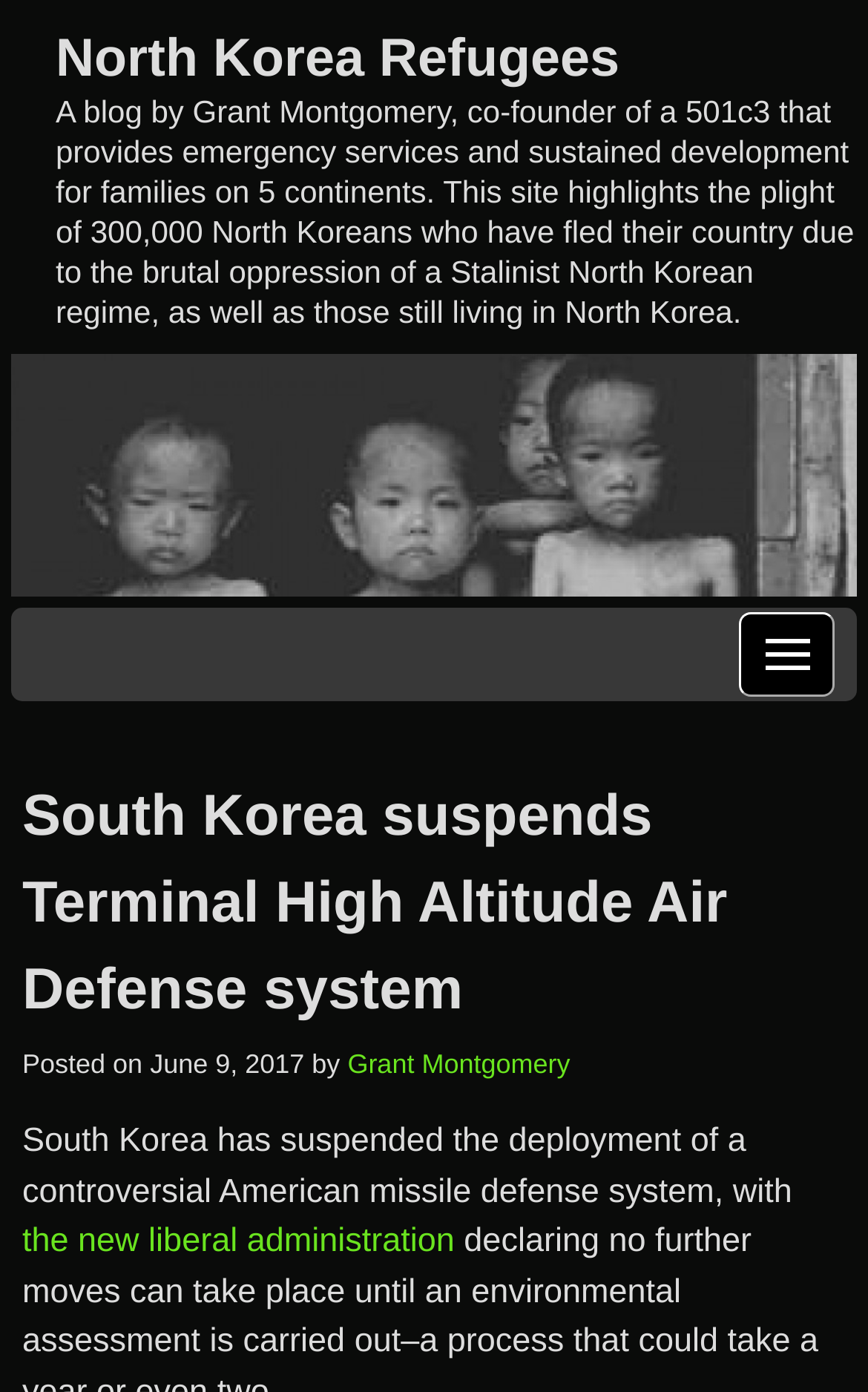Who is the author of this blog?
Answer the question with just one word or phrase using the image.

Grant Montgomery